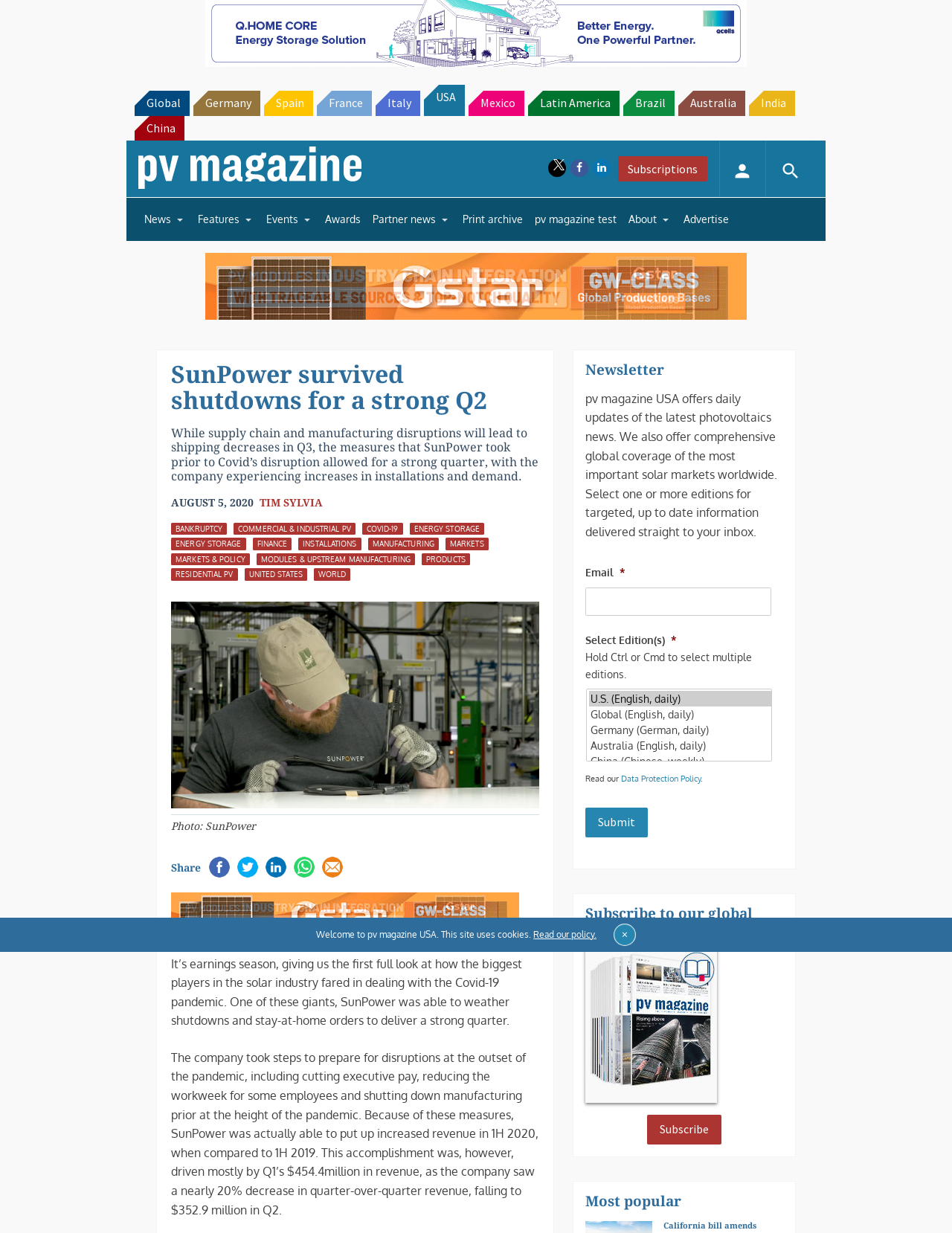Can you find the bounding box coordinates of the area I should click to execute the following instruction: "Select the 'Global (English, daily)' edition"?

[0.619, 0.573, 0.81, 0.586]